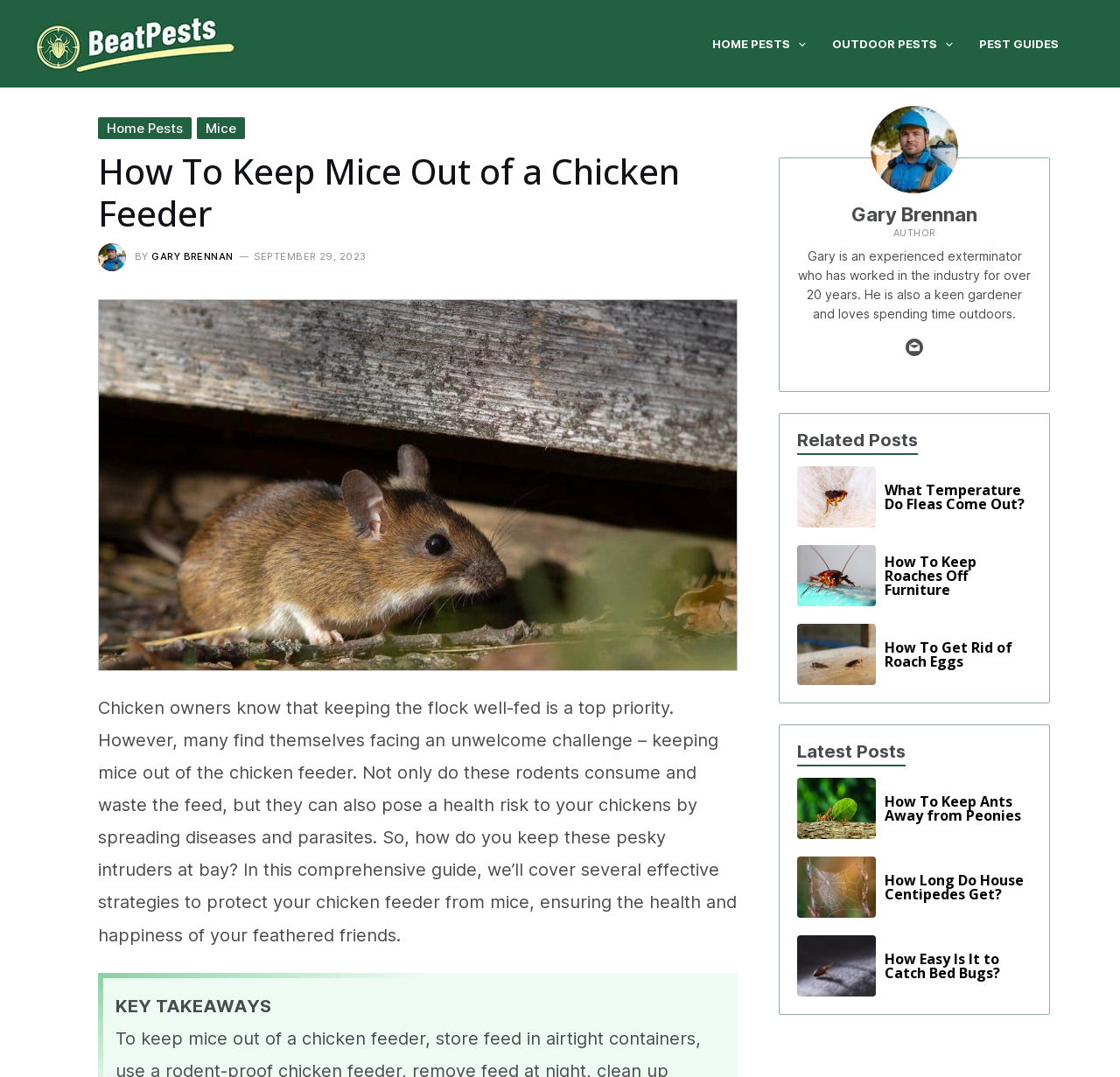Please predict the bounding box coordinates of the element's region where a click is necessary to complete the following instruction: "Check out the 'Fleas What Temperature Do Fleas Come Out?' related post". The coordinates should be represented by four float numbers between 0 and 1, i.e., [left, top, right, bottom].

[0.712, 0.433, 0.921, 0.49]